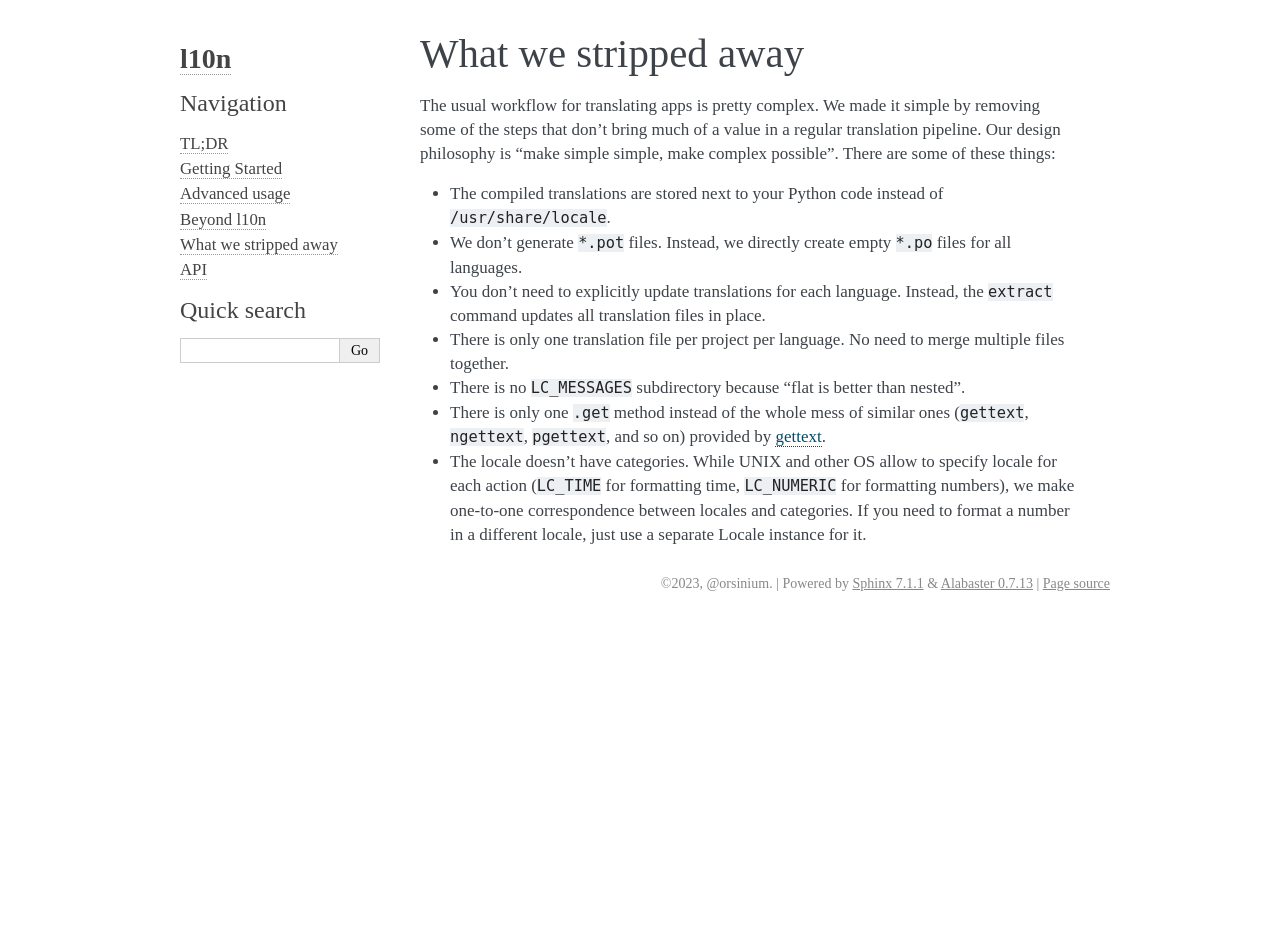Extract the text of the main heading from the webpage.

What we stripped away